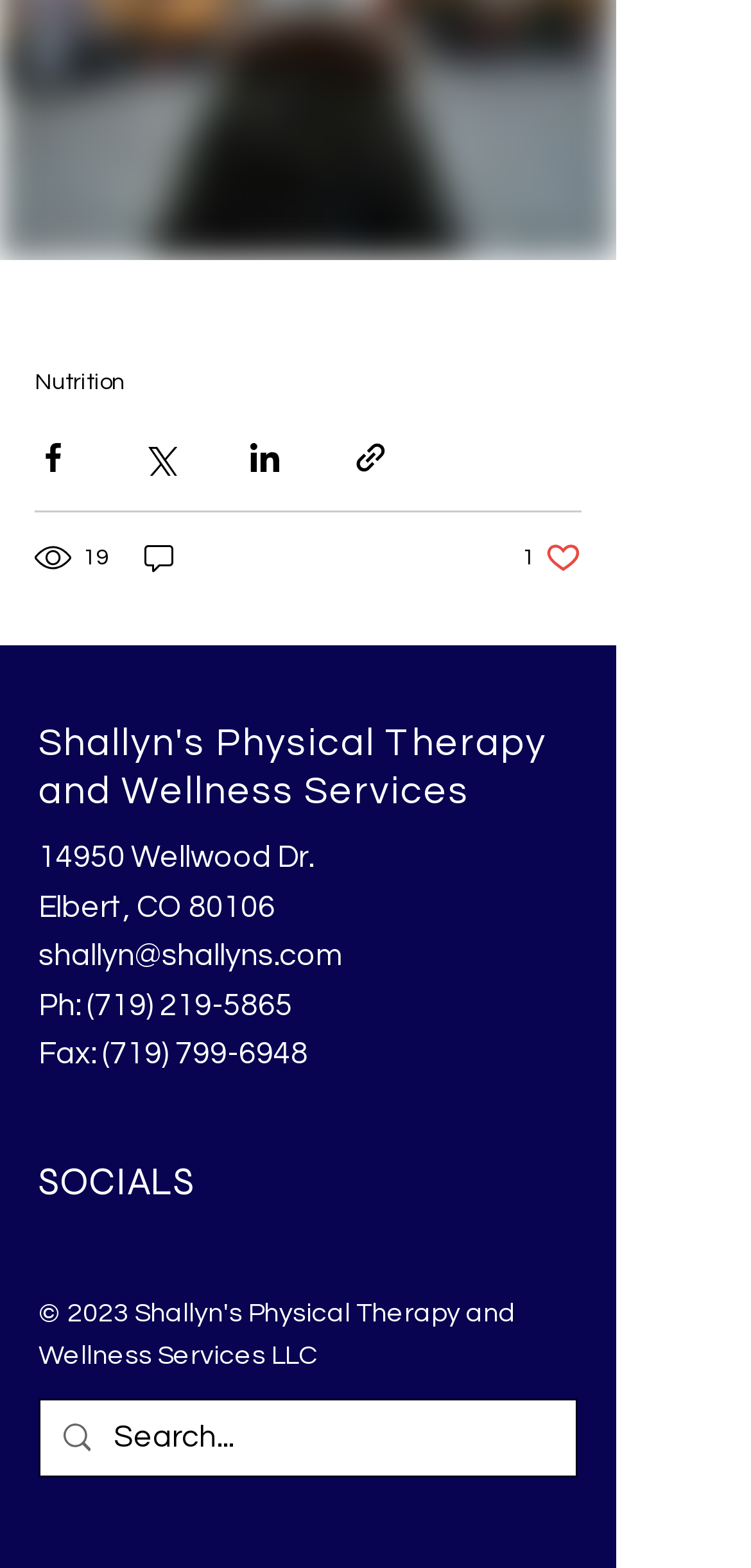What is the name of the physical therapy and wellness services?
Could you answer the question with a detailed and thorough explanation?

The answer can be found in the link element with the text 'Shallyn's Physical Therapy and Wellness Services' located at the top of the webpage, which suggests that it is the name of the physical therapy and wellness services.